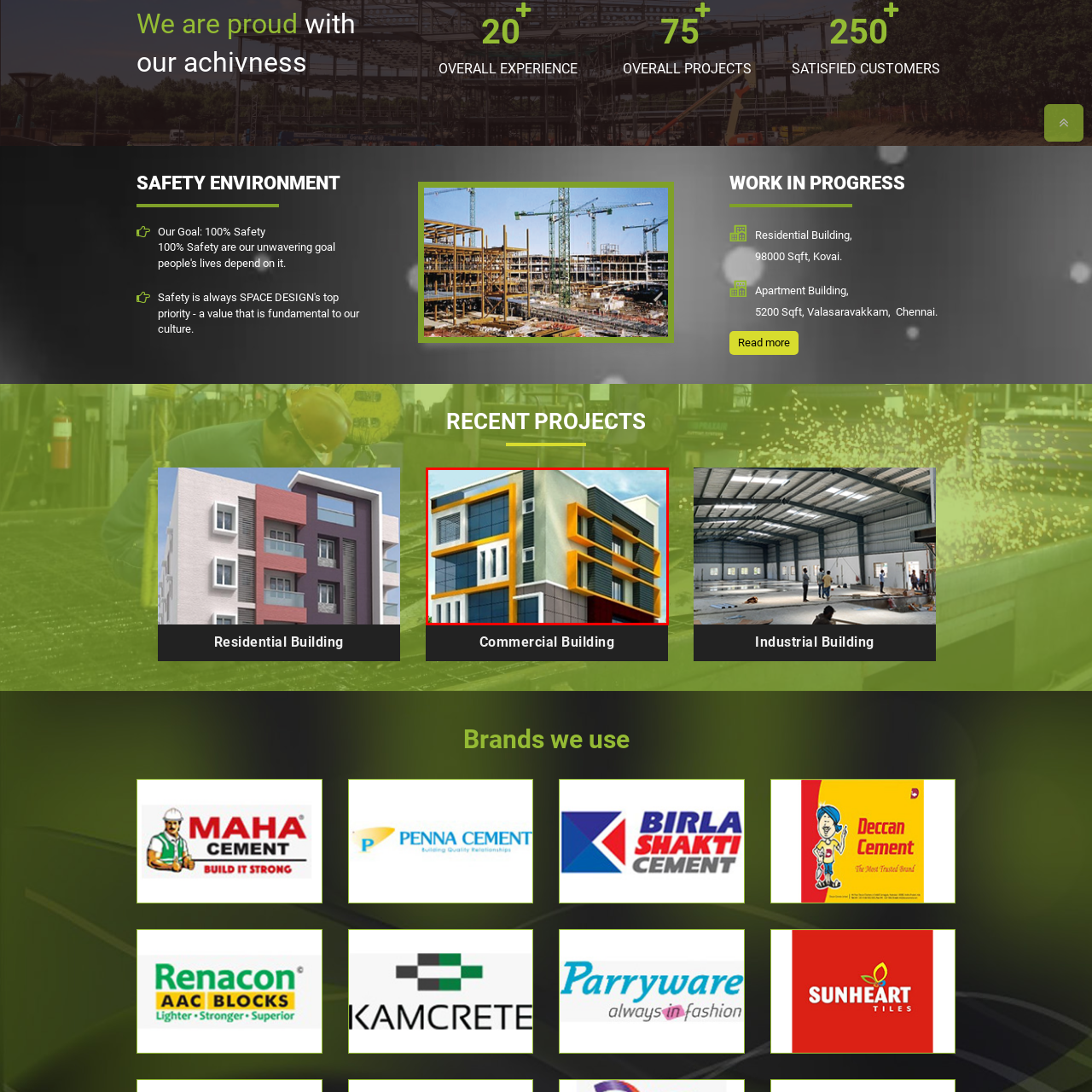What is the location of the building?
Inspect the image within the red bounding box and respond with a detailed answer, leveraging all visible details.

The caption specifically states that the building is located in Chennai, which is a city in India, and is an example of innovative construction in that region.